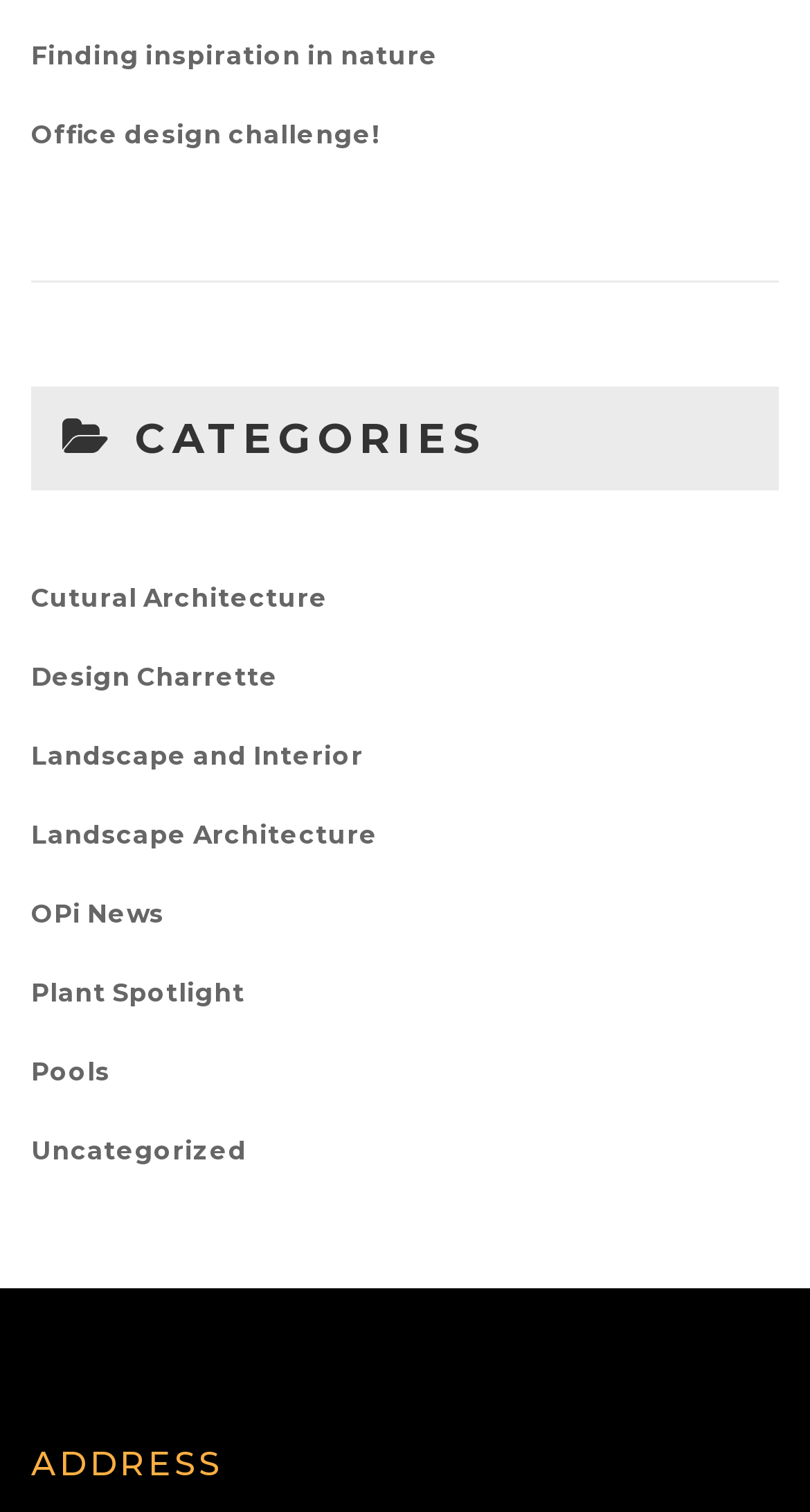Specify the bounding box coordinates of the area to click in order to follow the given instruction: "Learn about Landscape and Interior design."

[0.038, 0.475, 0.449, 0.527]